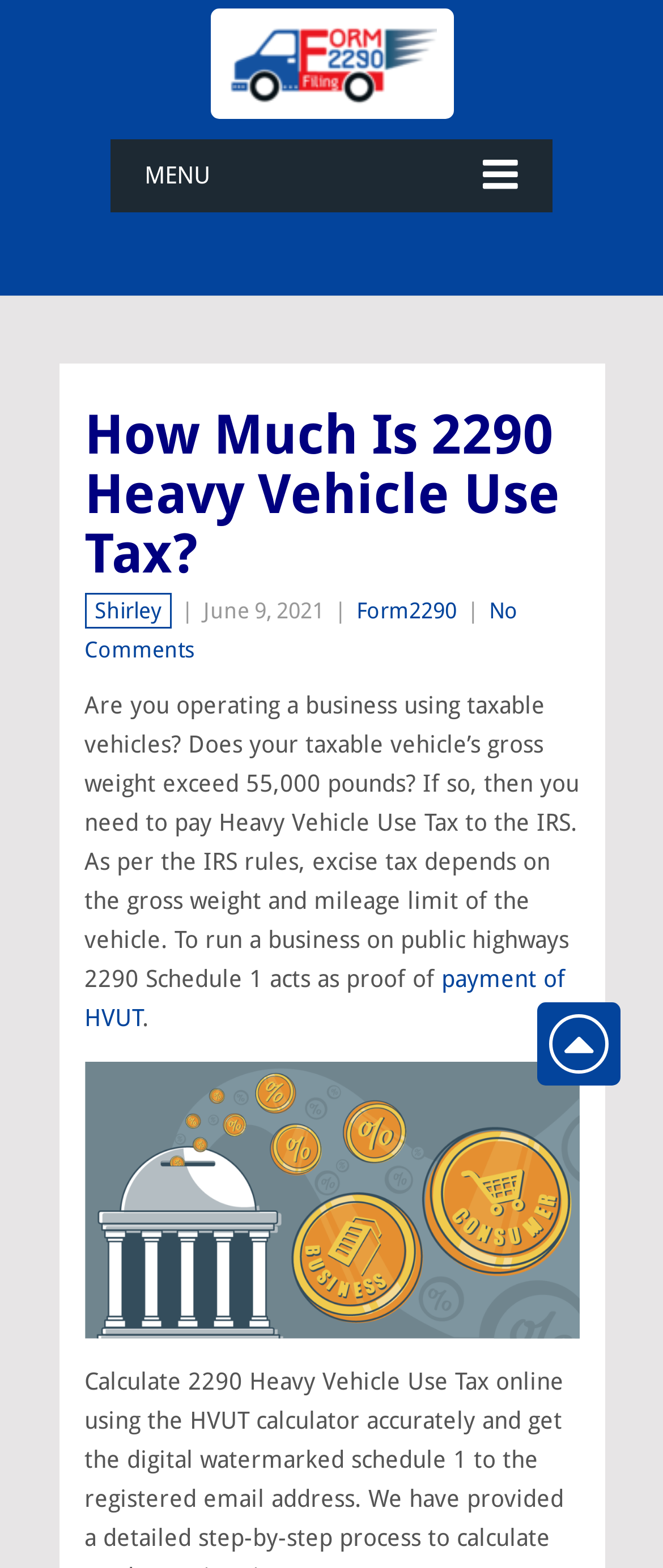Determine the main heading text of the webpage.

How Much Is 2290 Heavy Vehicle Use Tax?